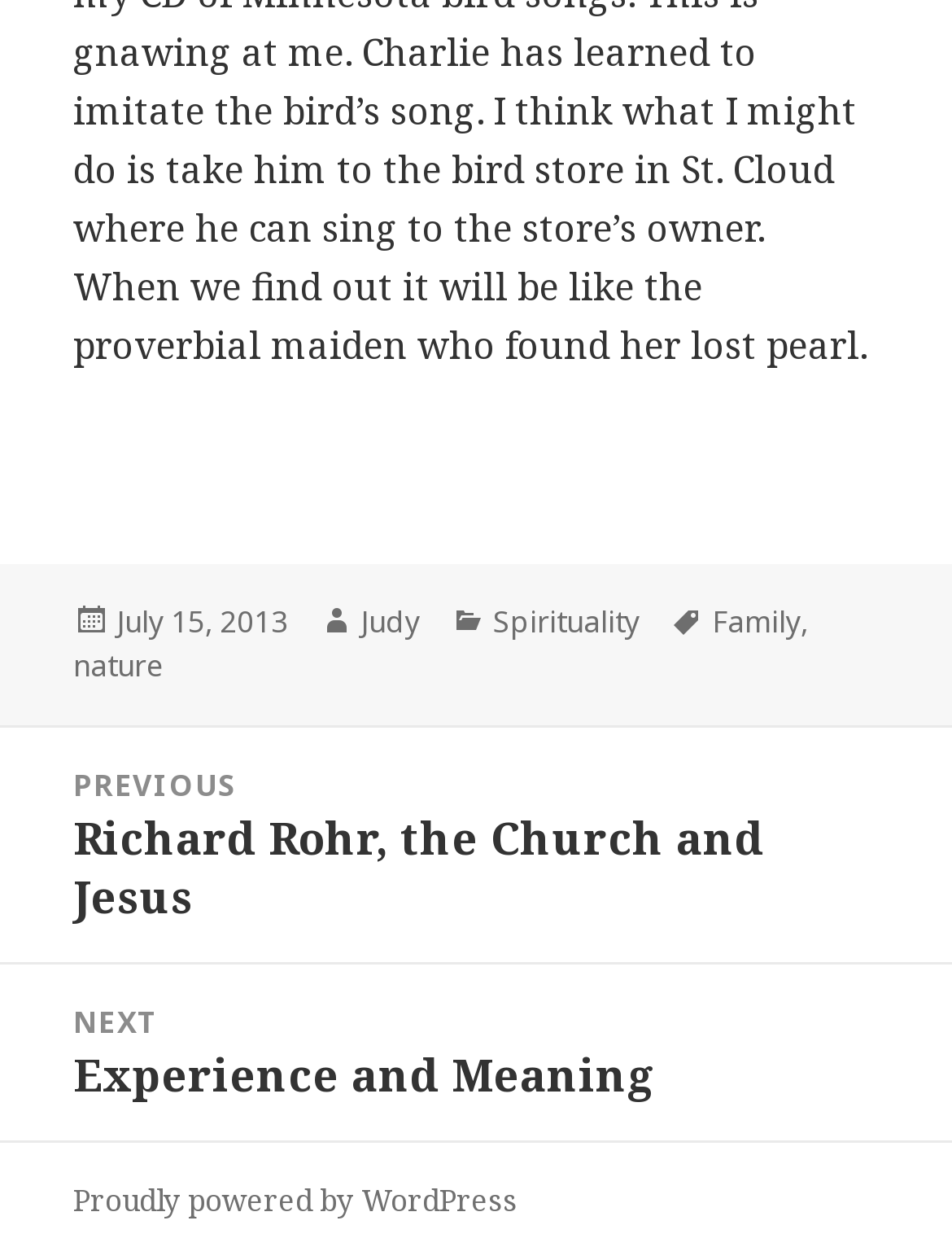Based on the element description, predict the bounding box coordinates (top-left x, top-left y, bottom-right x, bottom-right y) for the UI element in the screenshot: July 15, 2013July 16, 2013

[0.123, 0.477, 0.303, 0.511]